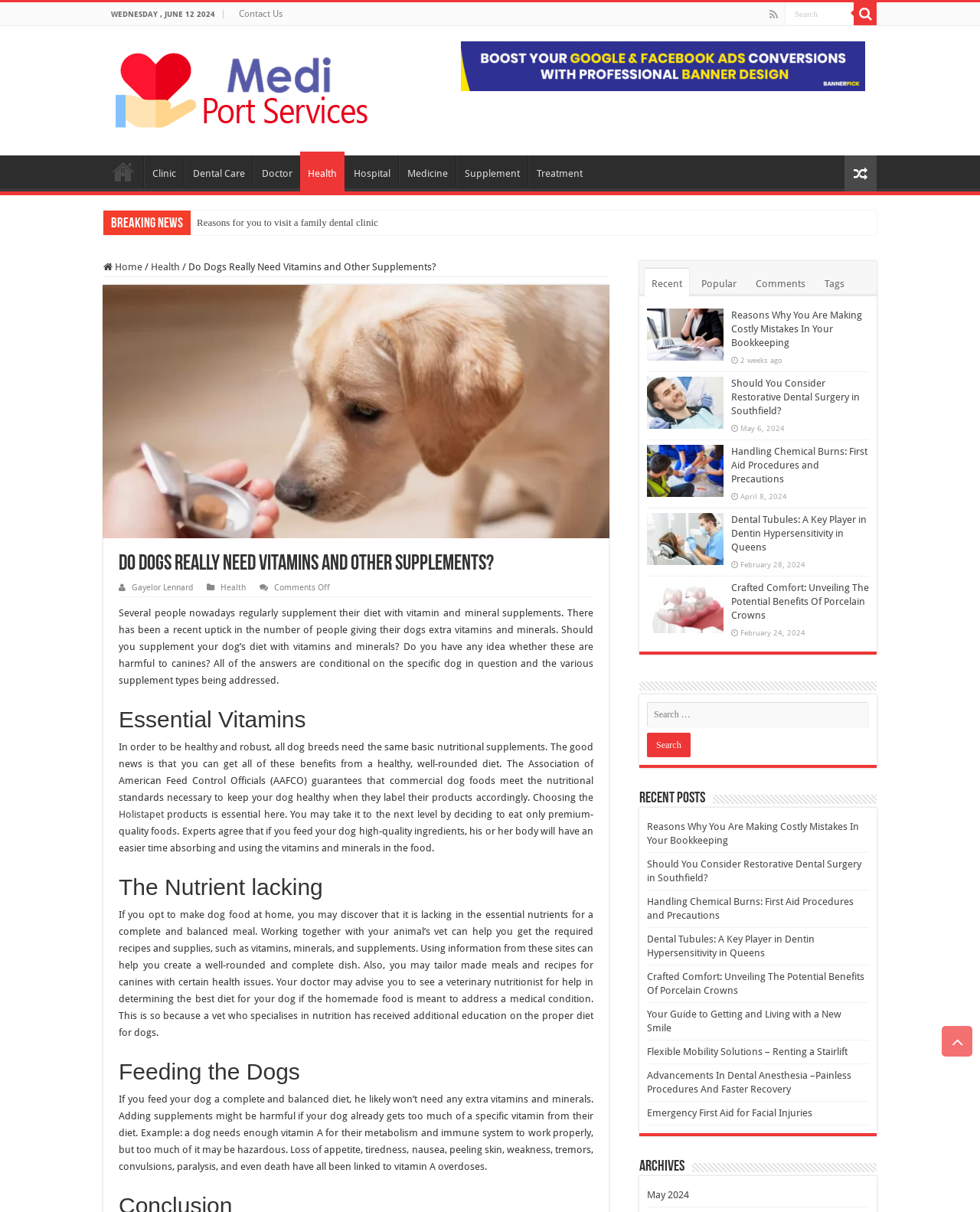Locate the bounding box coordinates of the clickable region necessary to complete the following instruction: "Go to the clinic page". Provide the coordinates in the format of four float numbers between 0 and 1, i.e., [left, top, right, bottom].

[0.147, 0.128, 0.188, 0.155]